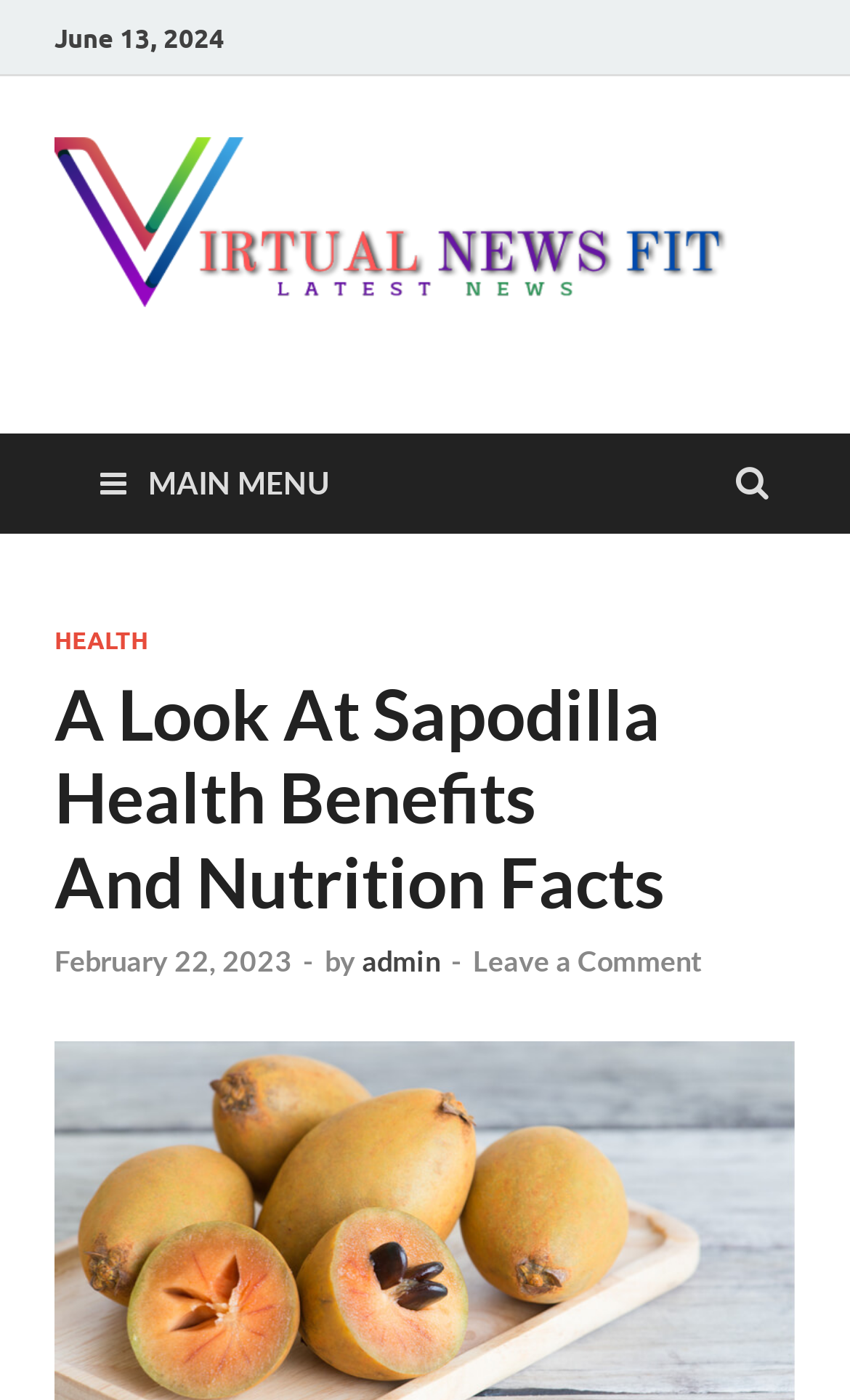Give a one-word or short-phrase answer to the following question: 
What is the purpose of the link 'Leave a Comment'?

To comment on the article